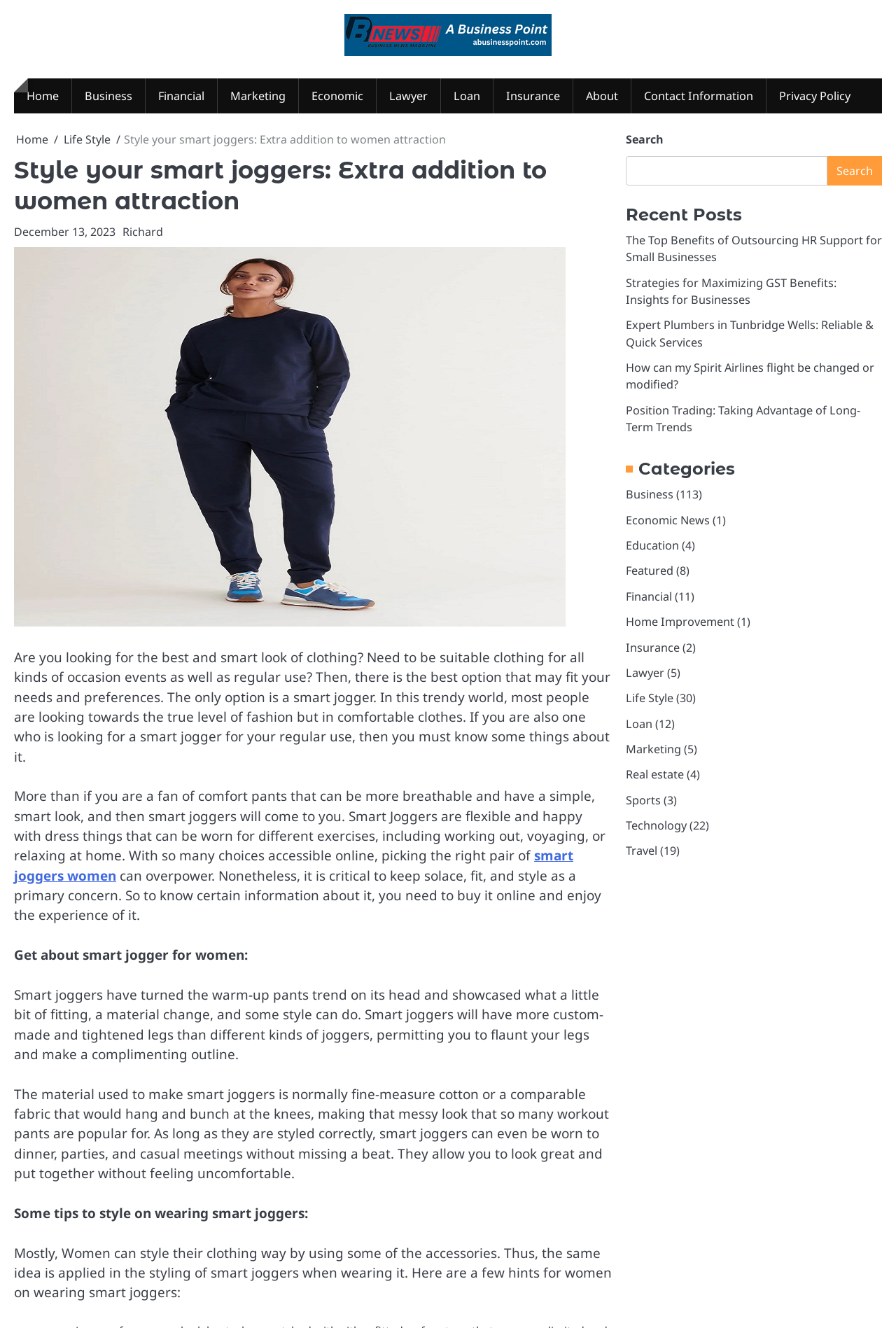What is the purpose of the search box?
From the screenshot, provide a brief answer in one word or phrase.

To search the website